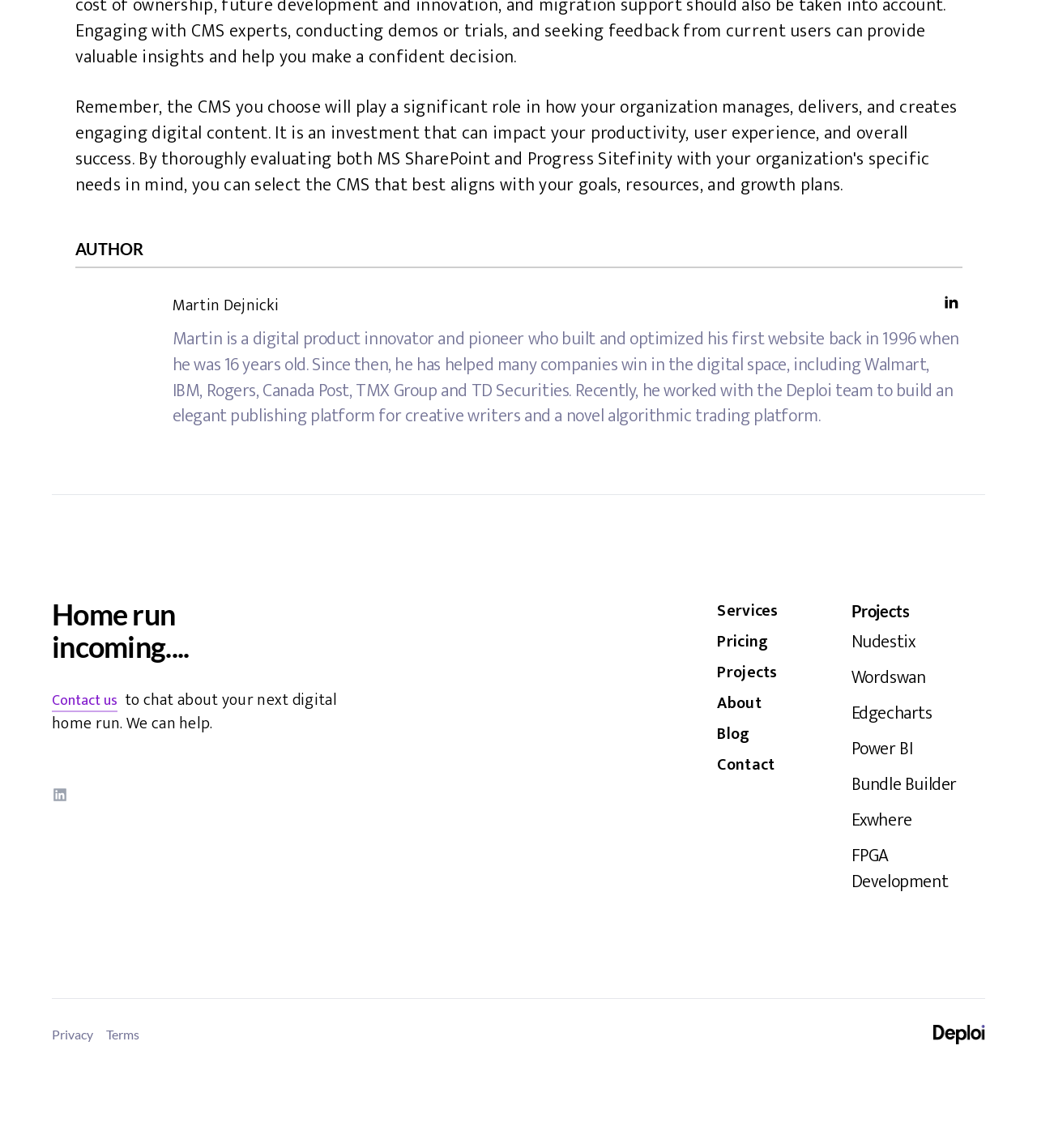Answer the question briefly using a single word or phrase: 
What is the name of the company Martin worked with to build a novel algorithmic trading platform?

Deploi